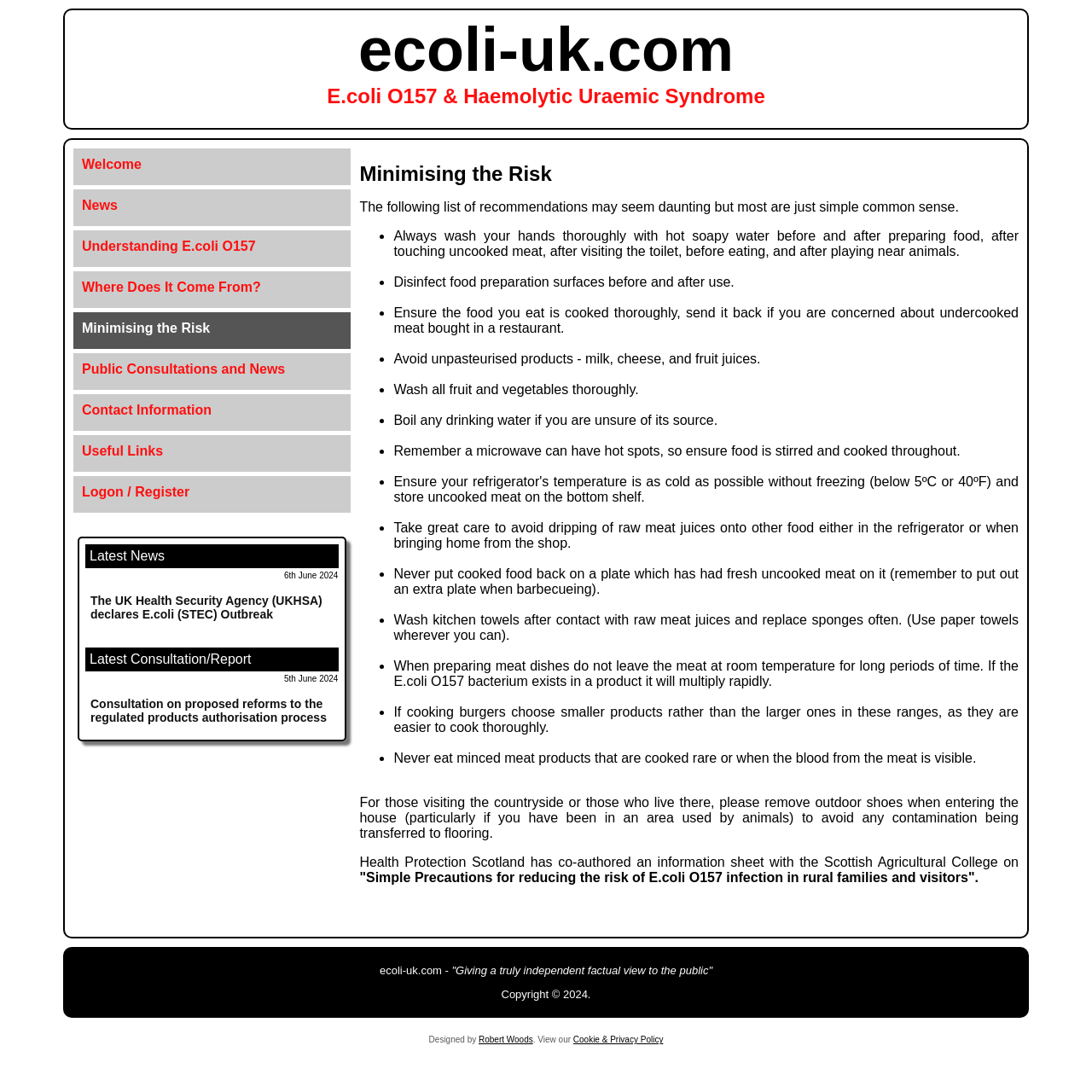Identify the bounding box coordinates for the UI element described as follows: "Cookie & Privacy Policy". Ensure the coordinates are four float numbers between 0 and 1, formatted as [left, top, right, bottom].

[0.525, 0.948, 0.607, 0.956]